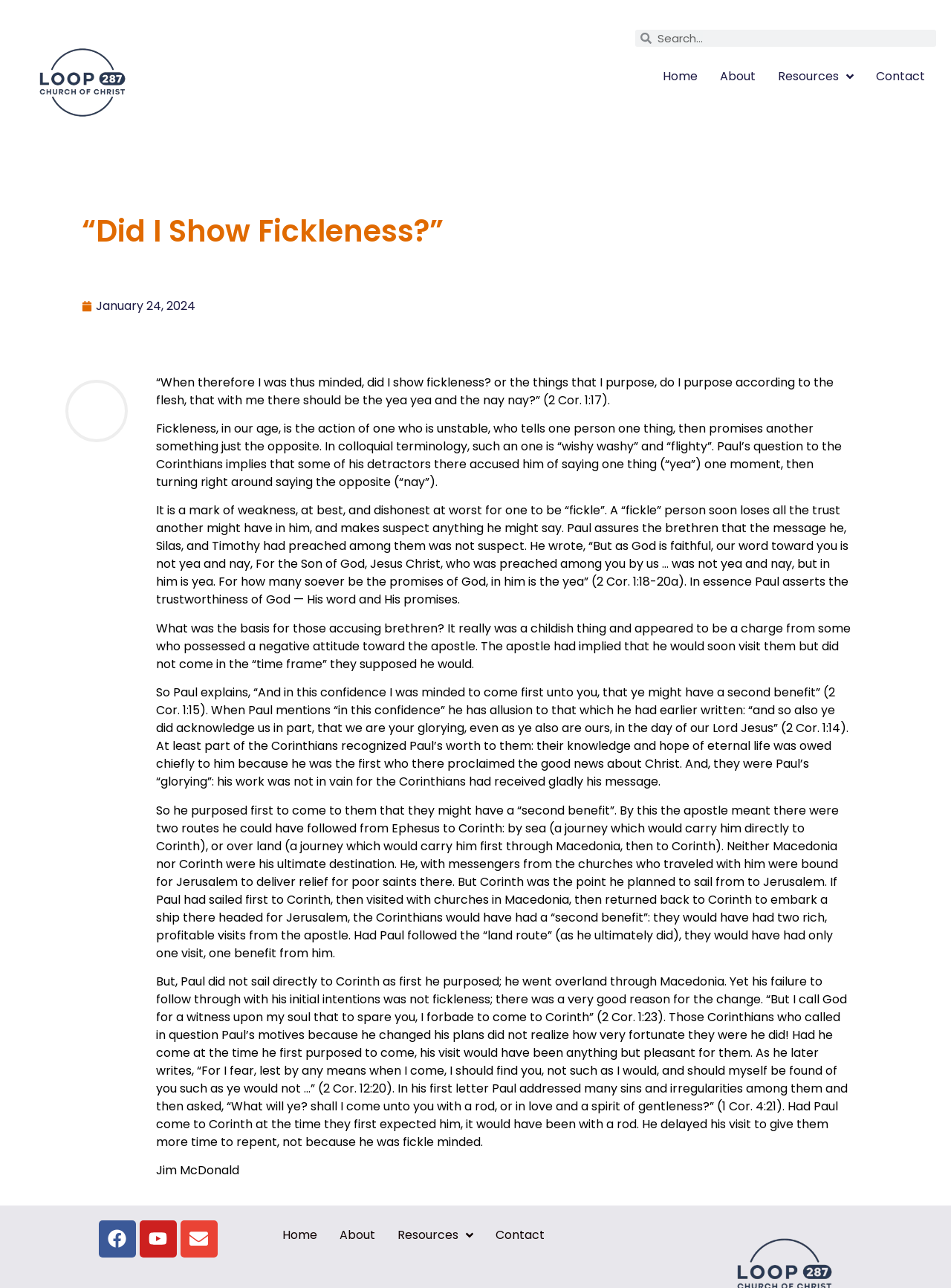Identify the bounding box coordinates of the section that should be clicked to achieve the task described: "Contact us".

[0.909, 0.048, 0.984, 0.071]